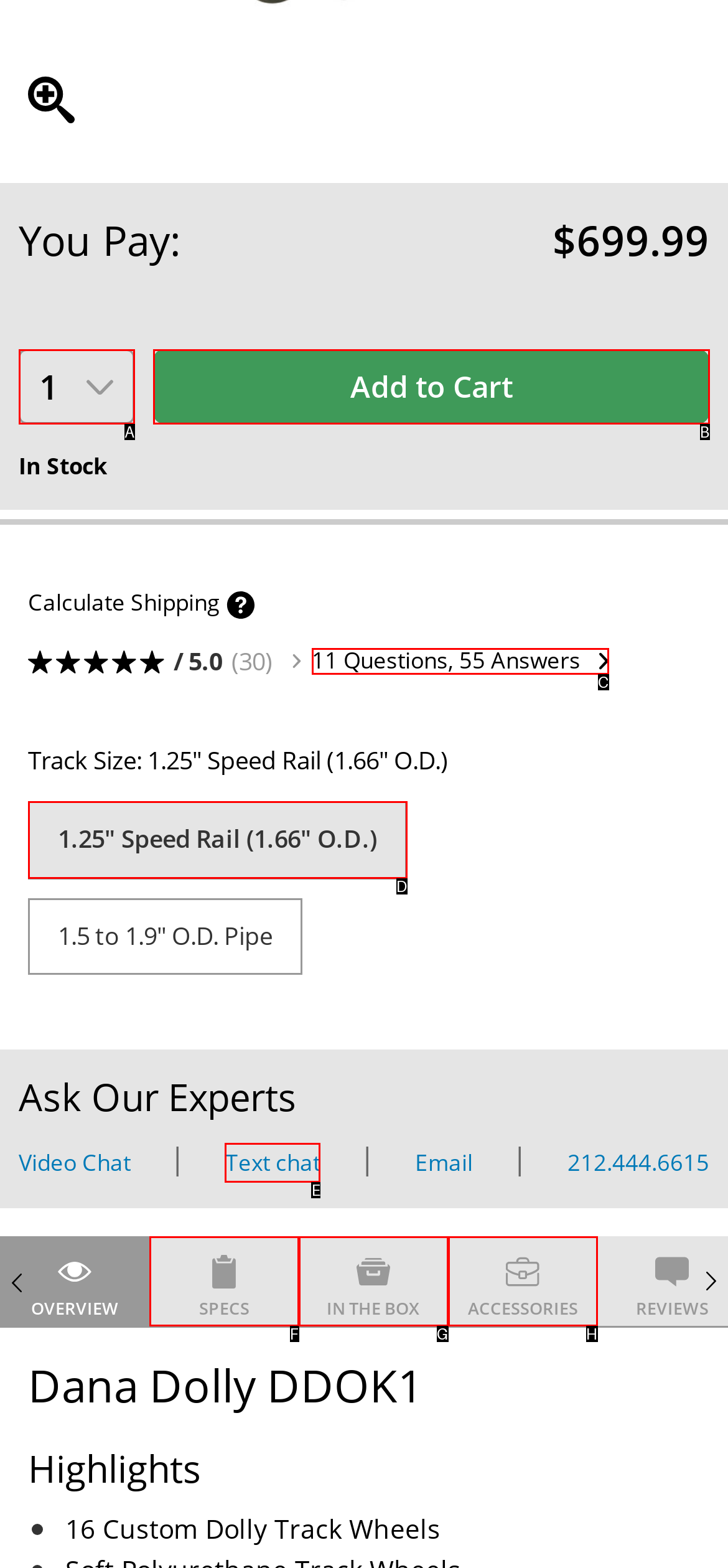Given the description: Accessories, identify the matching option. Answer with the corresponding letter.

H